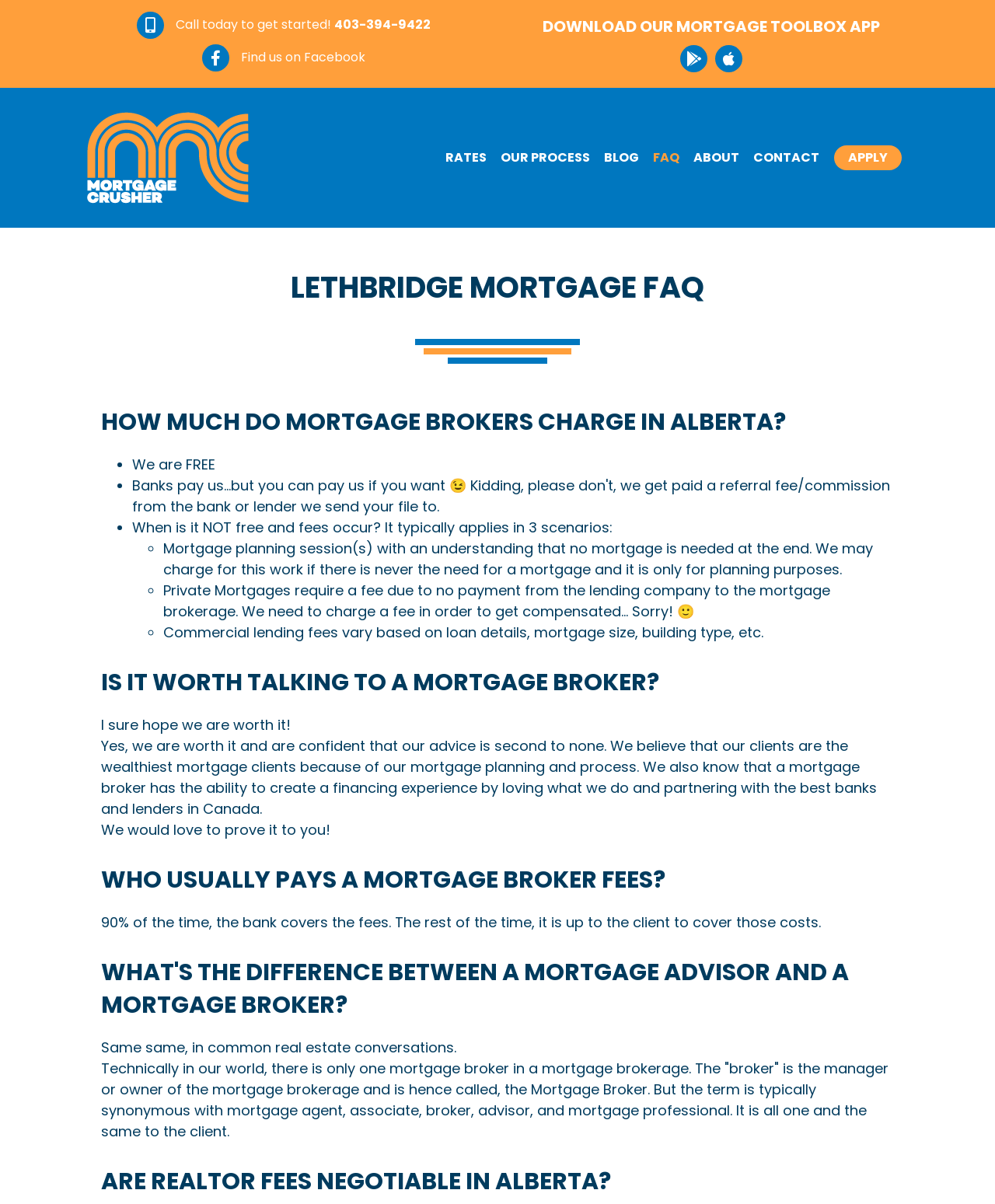Please identify the bounding box coordinates of the element on the webpage that should be clicked to follow this instruction: "Download the Mortgage Toolbox App". The bounding box coordinates should be given as four float numbers between 0 and 1, formatted as [left, top, right, bottom].

[0.516, 0.013, 0.914, 0.031]